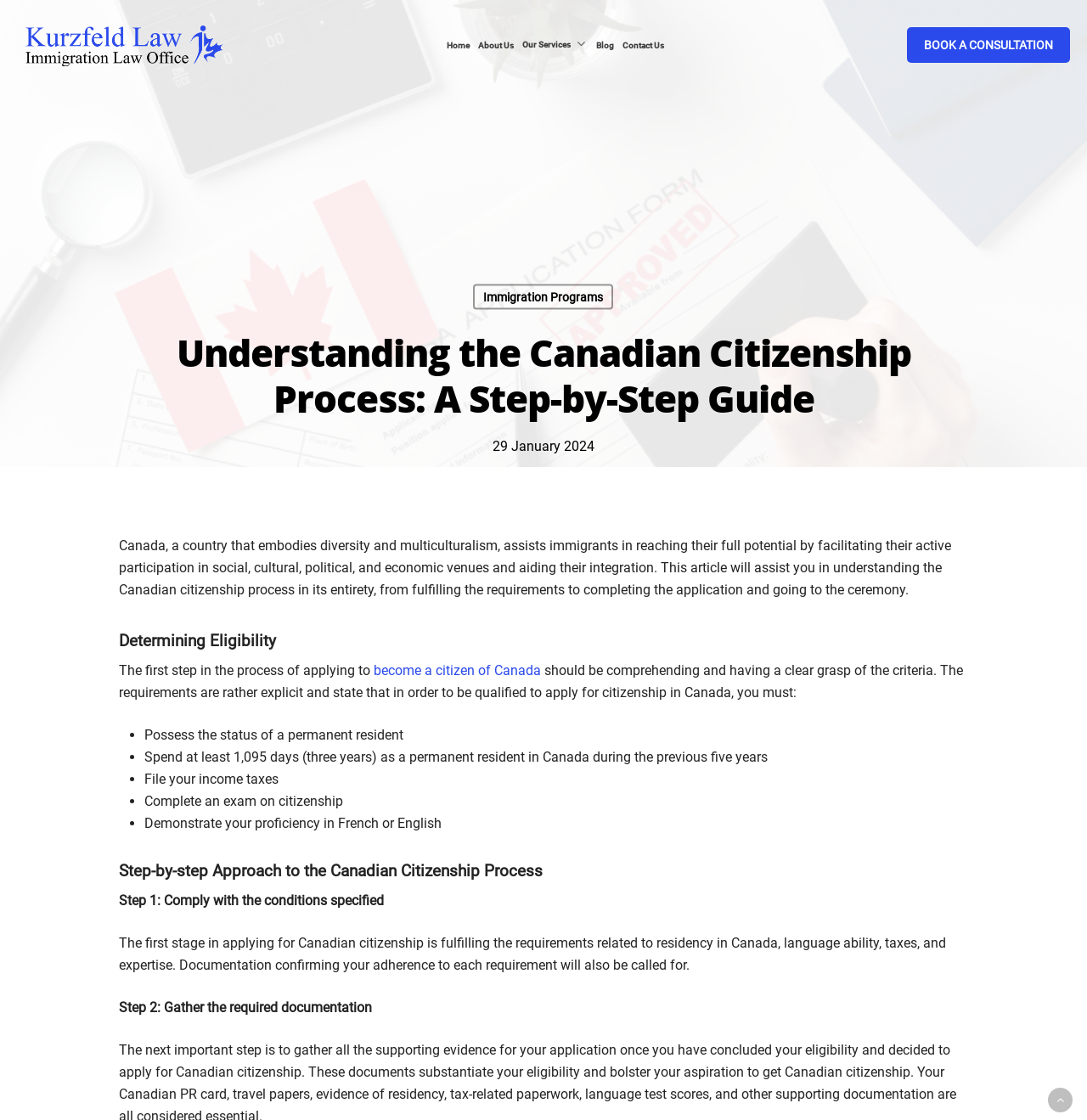Describe all the significant parts and information present on the webpage.

This webpage is a comprehensive guide to the Canadian citizenship process, providing a step-by-step approach to understanding the requirements and application process. At the top left corner, there is a logo of Kurzfeld Law, accompanied by a link to the law firm's homepage. A navigation menu is situated above the main content, featuring links to "Home", "About Us", "Our Services", "Blog", and "Contact Us".

The main content is divided into sections, starting with an introduction that explains the importance of understanding the Canadian citizenship process. Below the introduction, there is a heading that outlines the purpose of the article, followed by a paragraph that provides an overview of the process.

The first section, "Determining Eligibility", explains the criteria for applying for Canadian citizenship. This section includes a list of requirements, such as possessing permanent resident status, spending at least three years in Canada, filing income taxes, completing a citizenship exam, and demonstrating proficiency in French or English.

The next section, "Step-by-step Approach to the Canadian Citizenship Process", provides a detailed guide to the application process. This section is divided into steps, with each step explaining the necessary actions to take, such as complying with the conditions specified, gathering required documentation, and completing the application.

Throughout the webpage, there are several links to related topics, including "become a citizen of Canada" and "Immigration Programs". A call-to-action button, "BOOK A CONSULTATION", is prominently displayed at the top right corner of the page.